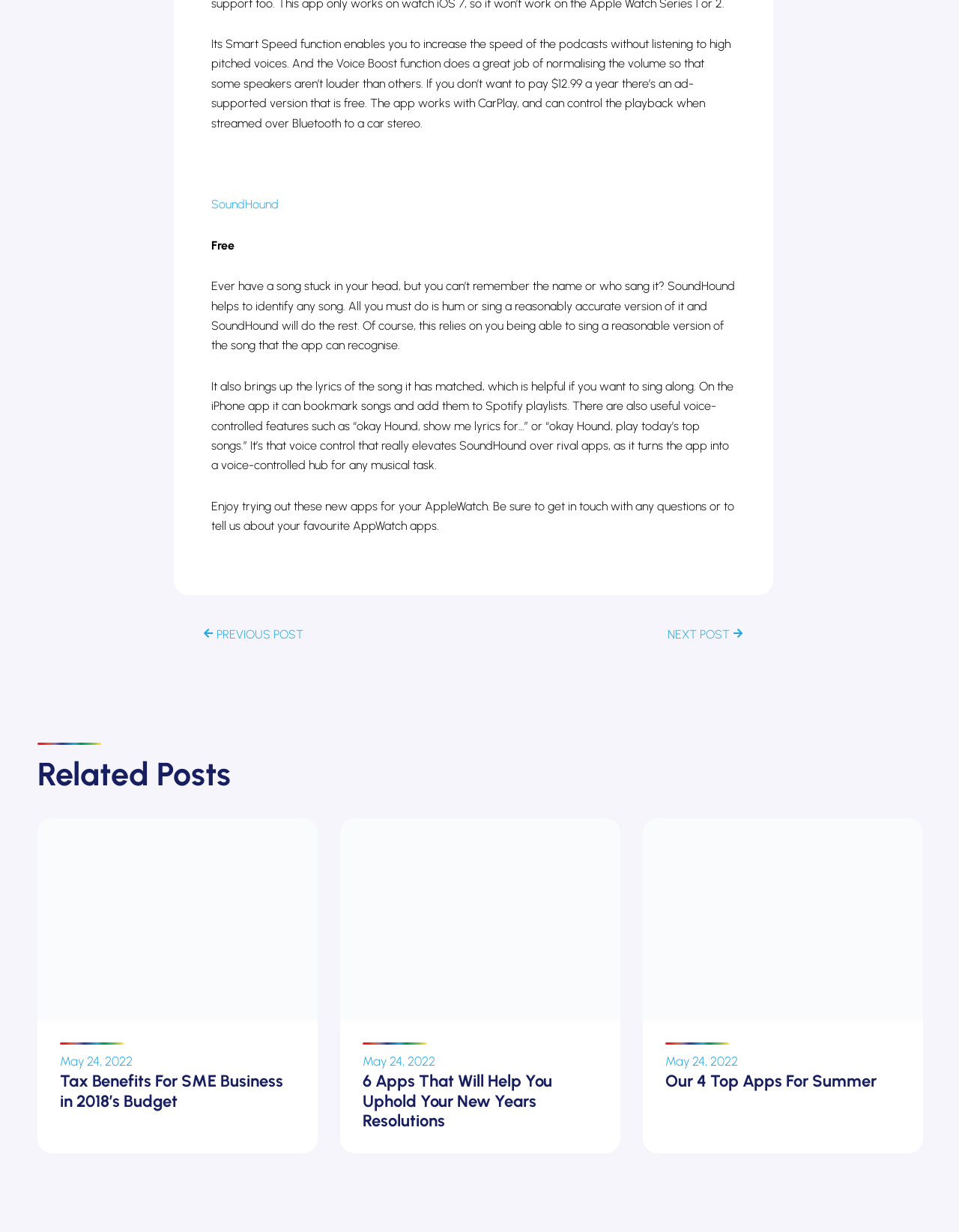Identify the bounding box coordinates of the specific part of the webpage to click to complete this instruction: "Explore Our 4 Top Apps For Summer".

[0.694, 0.869, 0.914, 0.886]